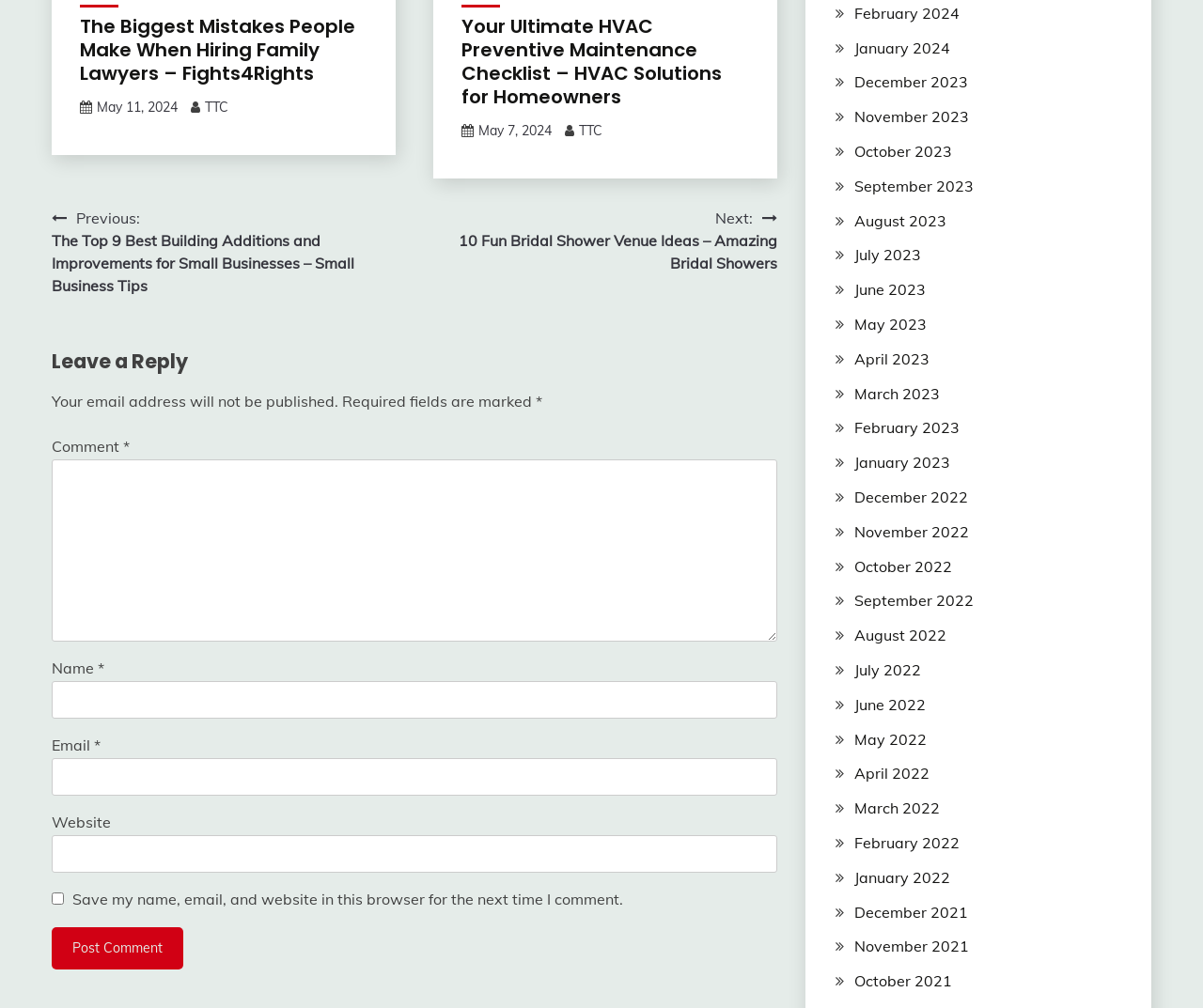Please determine the bounding box coordinates of the area that needs to be clicked to complete this task: 'Click on the 'Previous' link'. The coordinates must be four float numbers between 0 and 1, formatted as [left, top, right, bottom].

[0.043, 0.205, 0.344, 0.294]